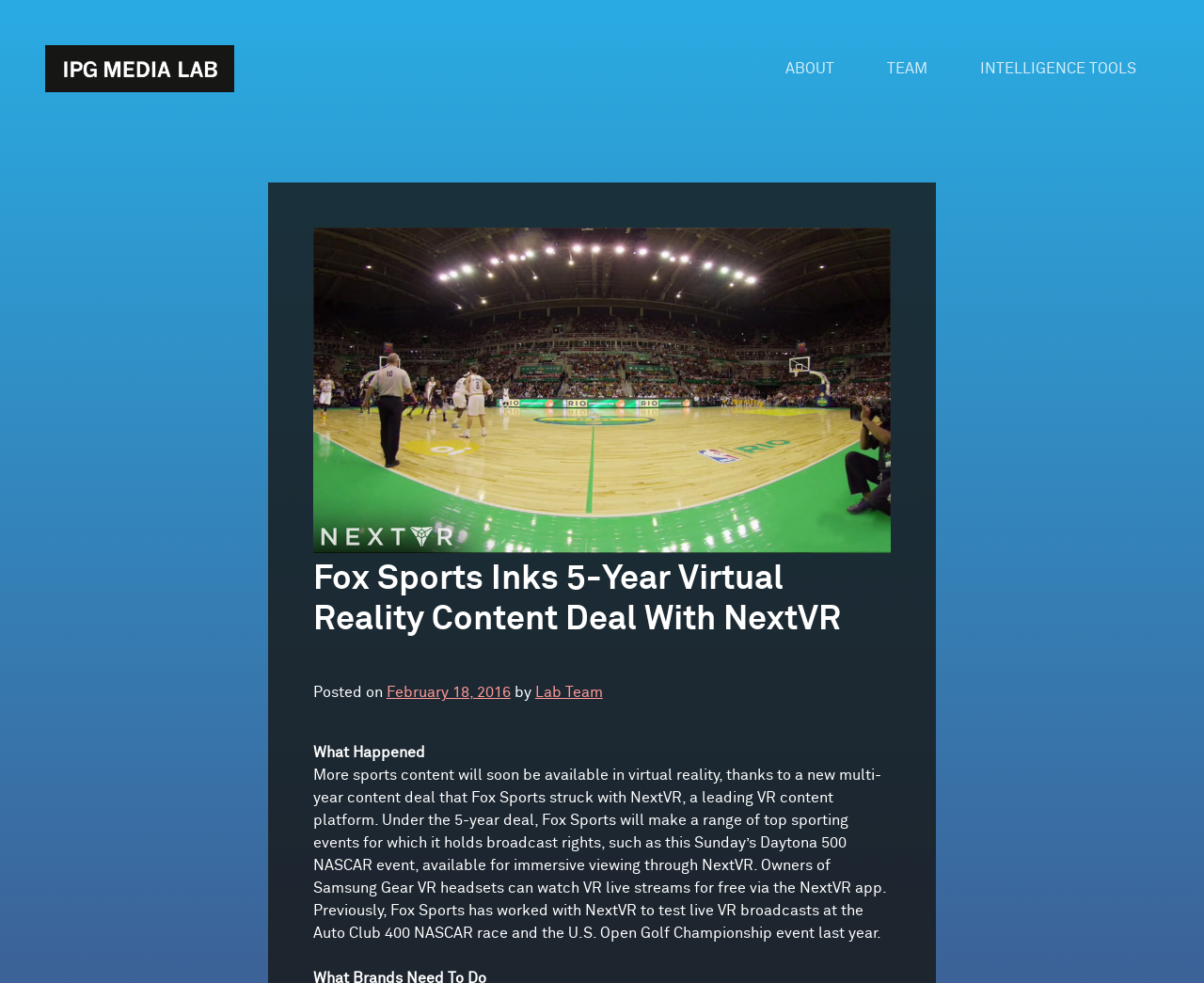Please find the main title text of this webpage.

Fox Sports Inks 5-Year Virtual Reality Content Deal With NextVR